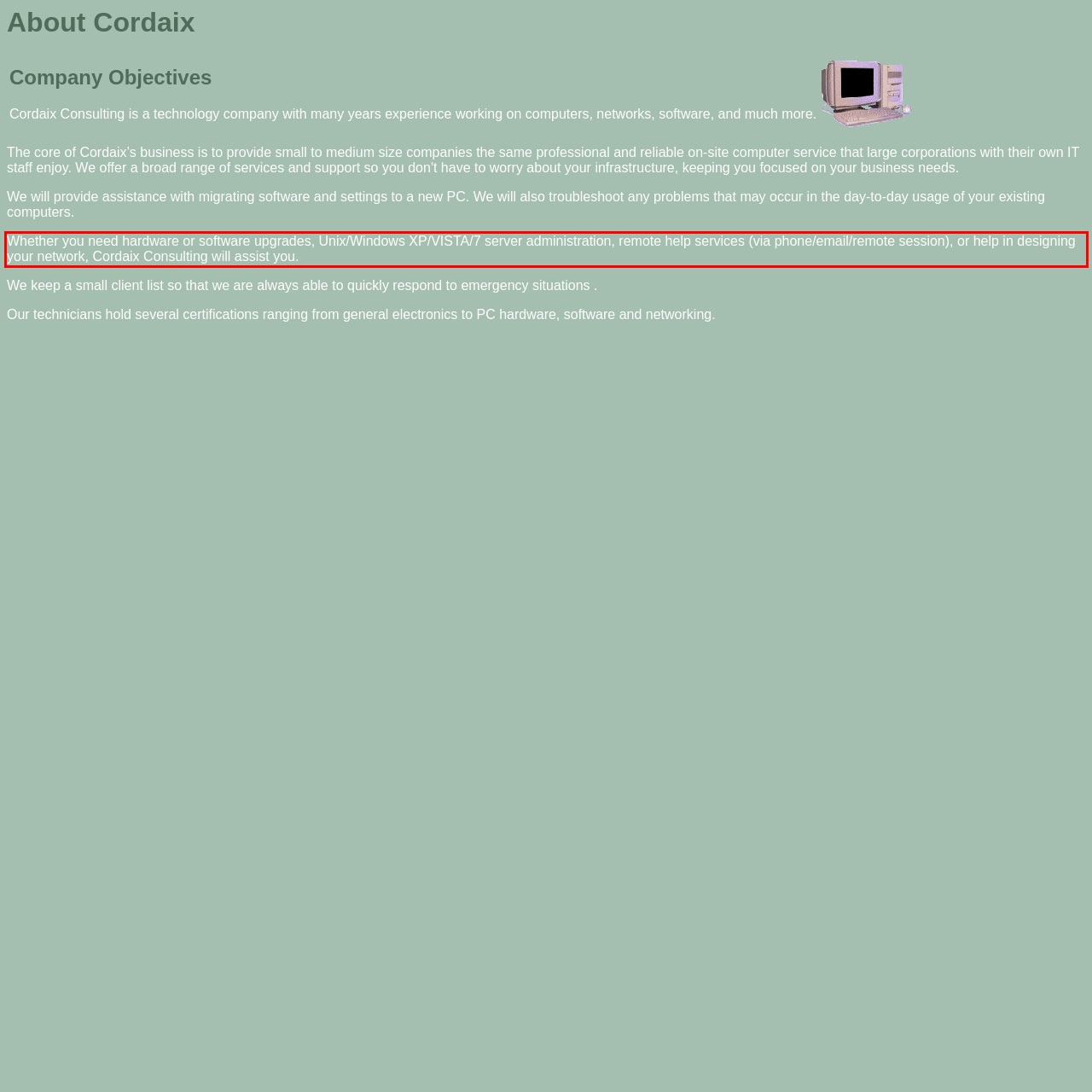Using the provided webpage screenshot, identify and read the text within the red rectangle bounding box.

Whether you need hardware or software upgrades, Unix/Windows XP/VISTA/7 server administration, remote help services (via phone/email/remote session), or help in designing your network, Cordaix Consulting will assist you.